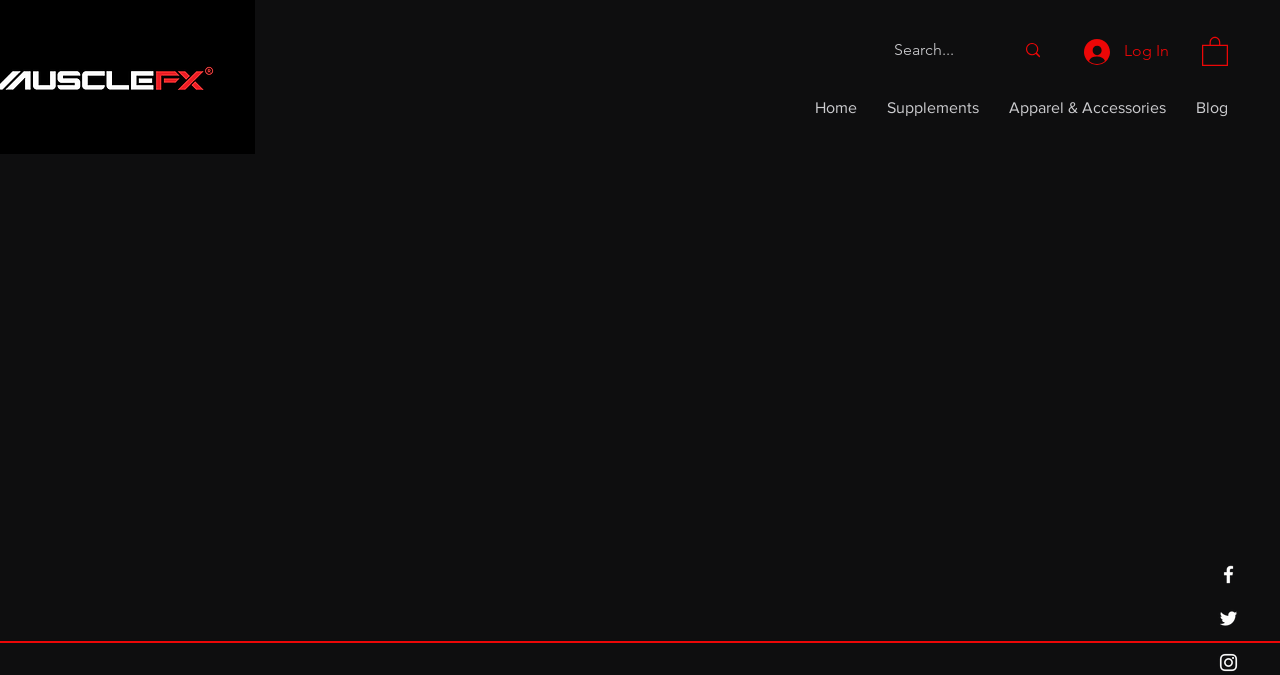Please locate the bounding box coordinates of the element that should be clicked to achieve the given instruction: "log in to the account".

[0.836, 0.048, 0.924, 0.104]